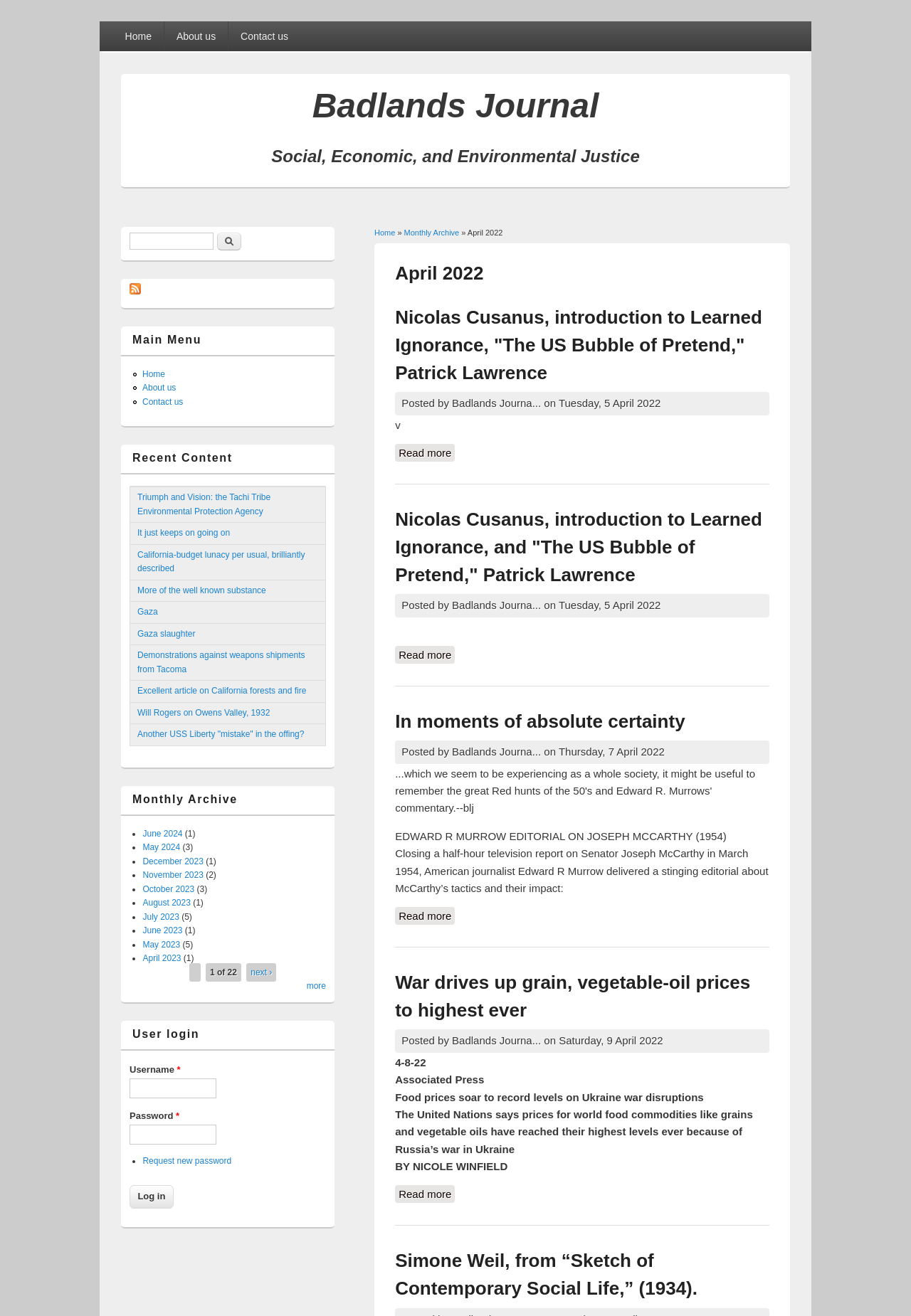How many articles are displayed on this page?
Please provide a comprehensive answer to the question based on the webpage screenshot.

By scrolling down the webpage, we can see that there are four articles displayed, each with a heading, a brief description, and a 'Read more' link.